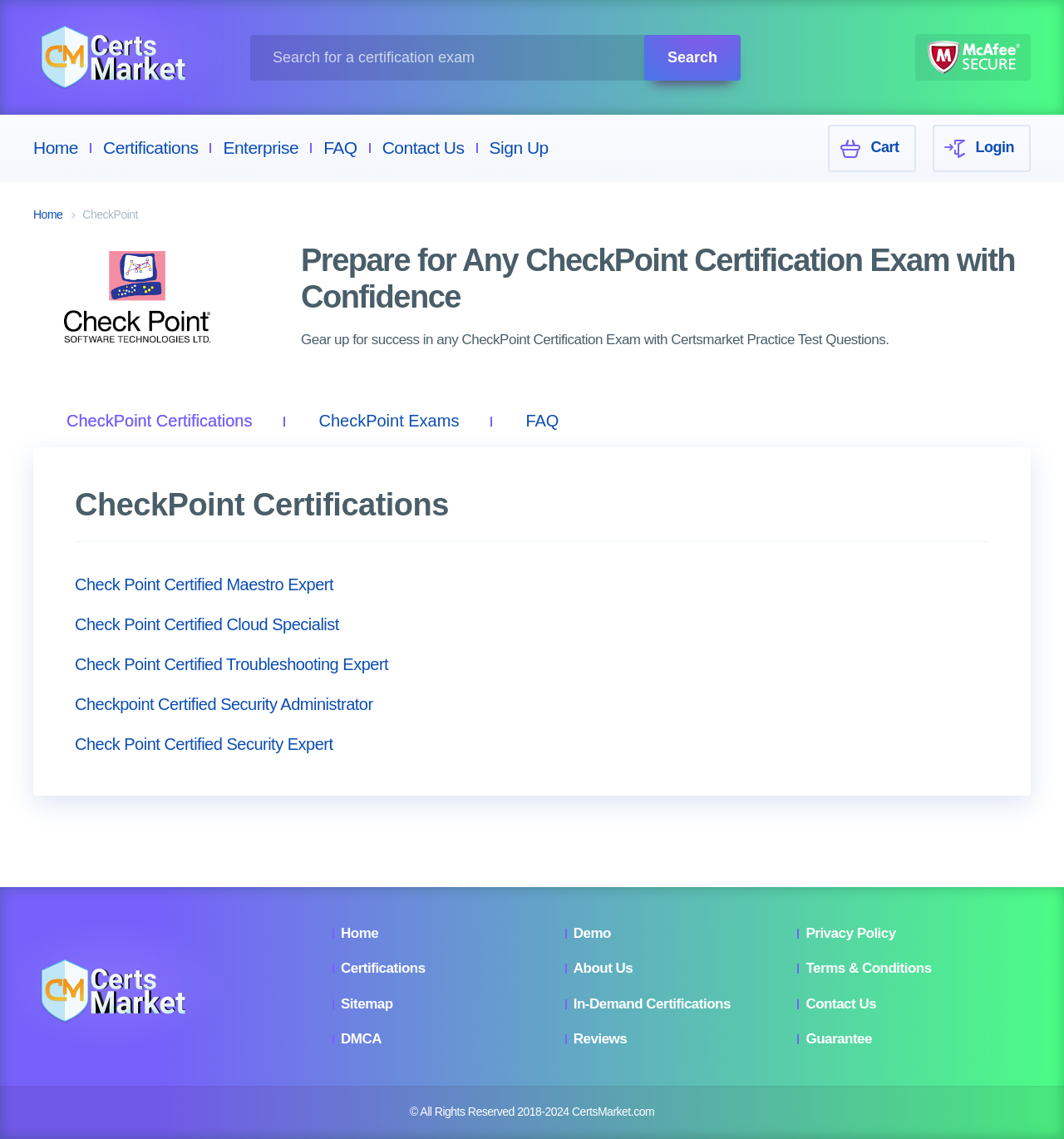What is the name of the certification exam provider?
Please give a detailed and elaborate answer to the question.

I found the answer by looking at the main heading of the webpage, which says 'Prepare for Any CheckPoint Certification Exam with Confidence'. This indicates that CheckPoint is the provider of the certification exams.